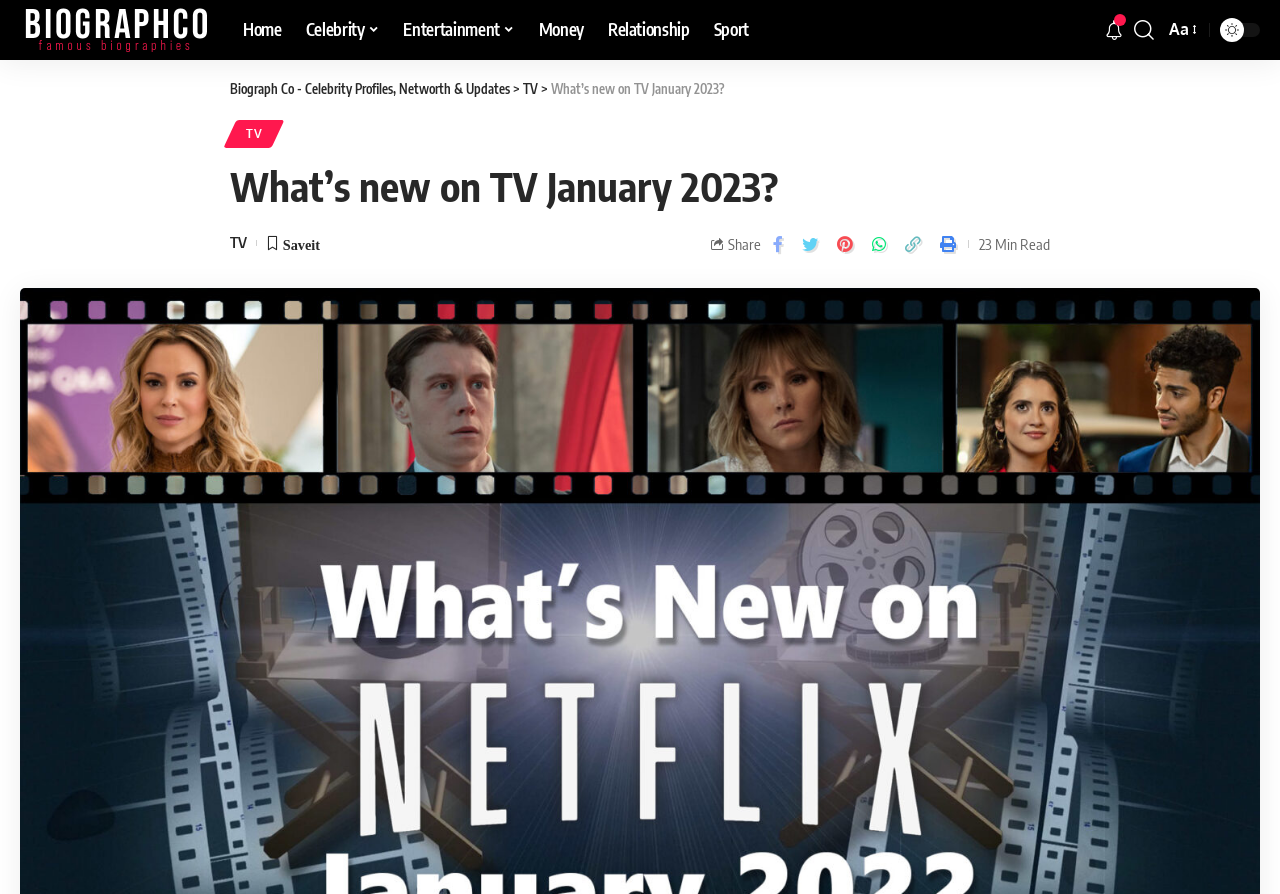Please provide a short answer using a single word or phrase for the question:
What is the estimated reading time of the article?

23 Min